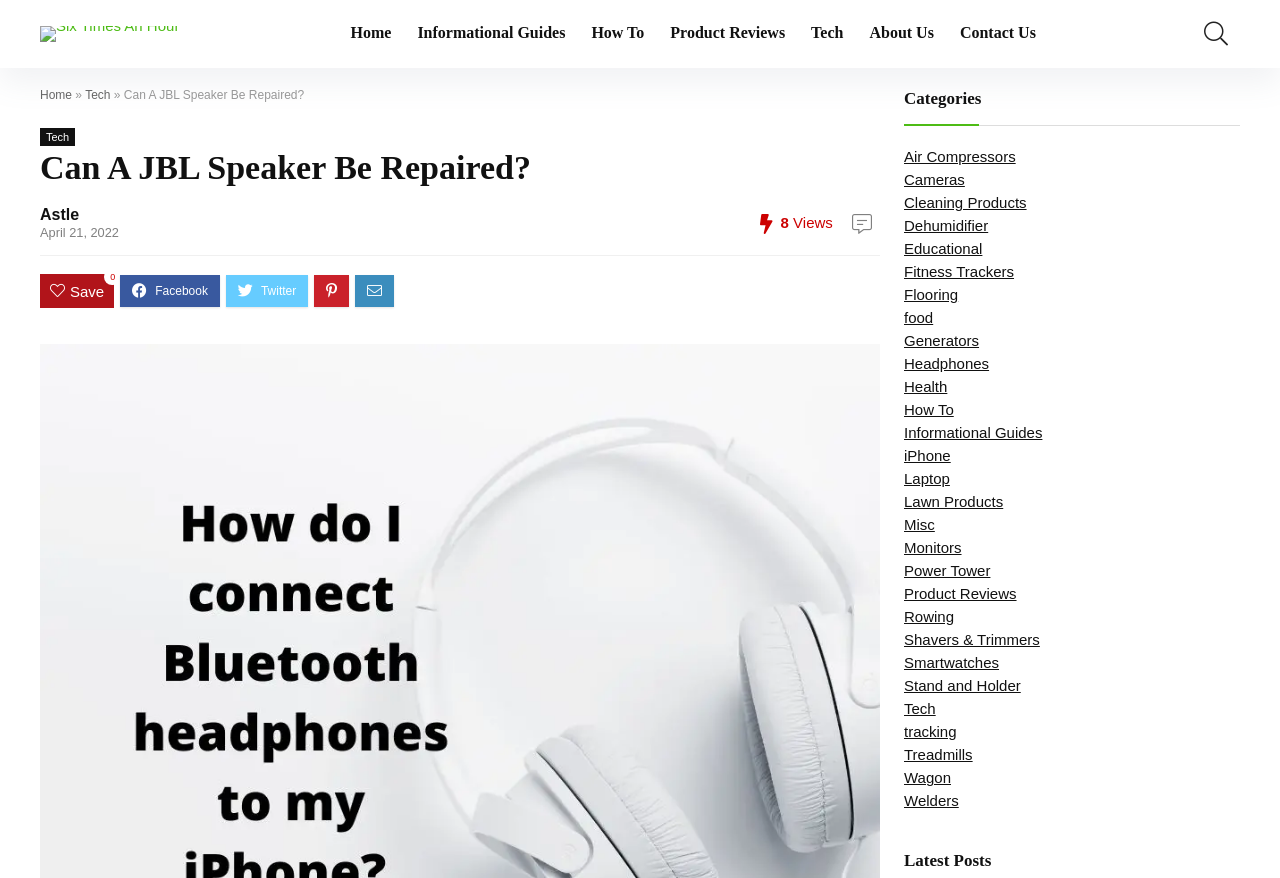Using the provided element description: "alt="Six Times An Hour"", identify the bounding box coordinates. The coordinates should be four floats between 0 and 1 in the order [left, top, right, bottom].

[0.031, 0.019, 0.14, 0.039]